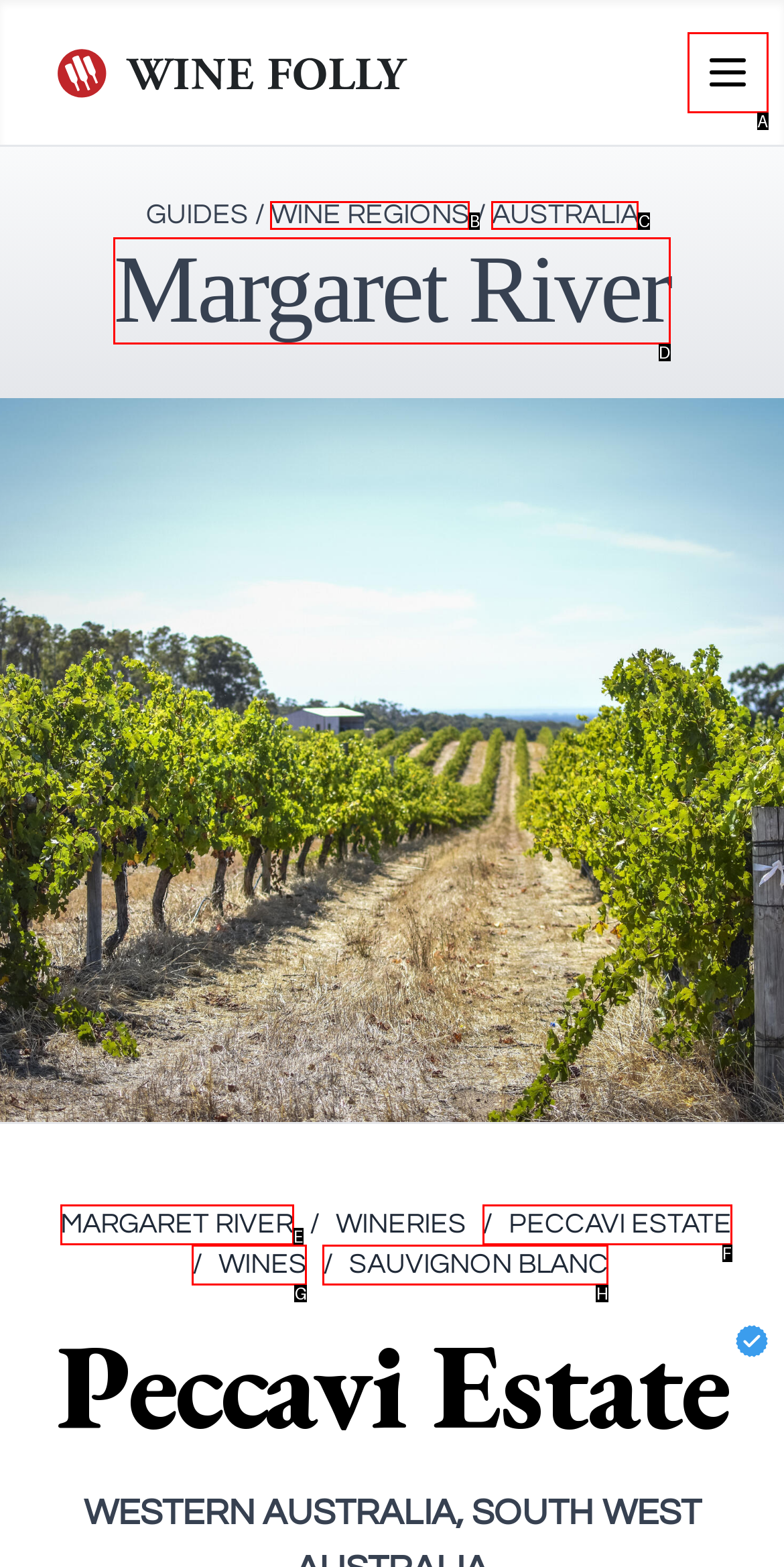Tell me which one HTML element best matches the description: /Peccavi Estate Answer with the option's letter from the given choices directly.

F